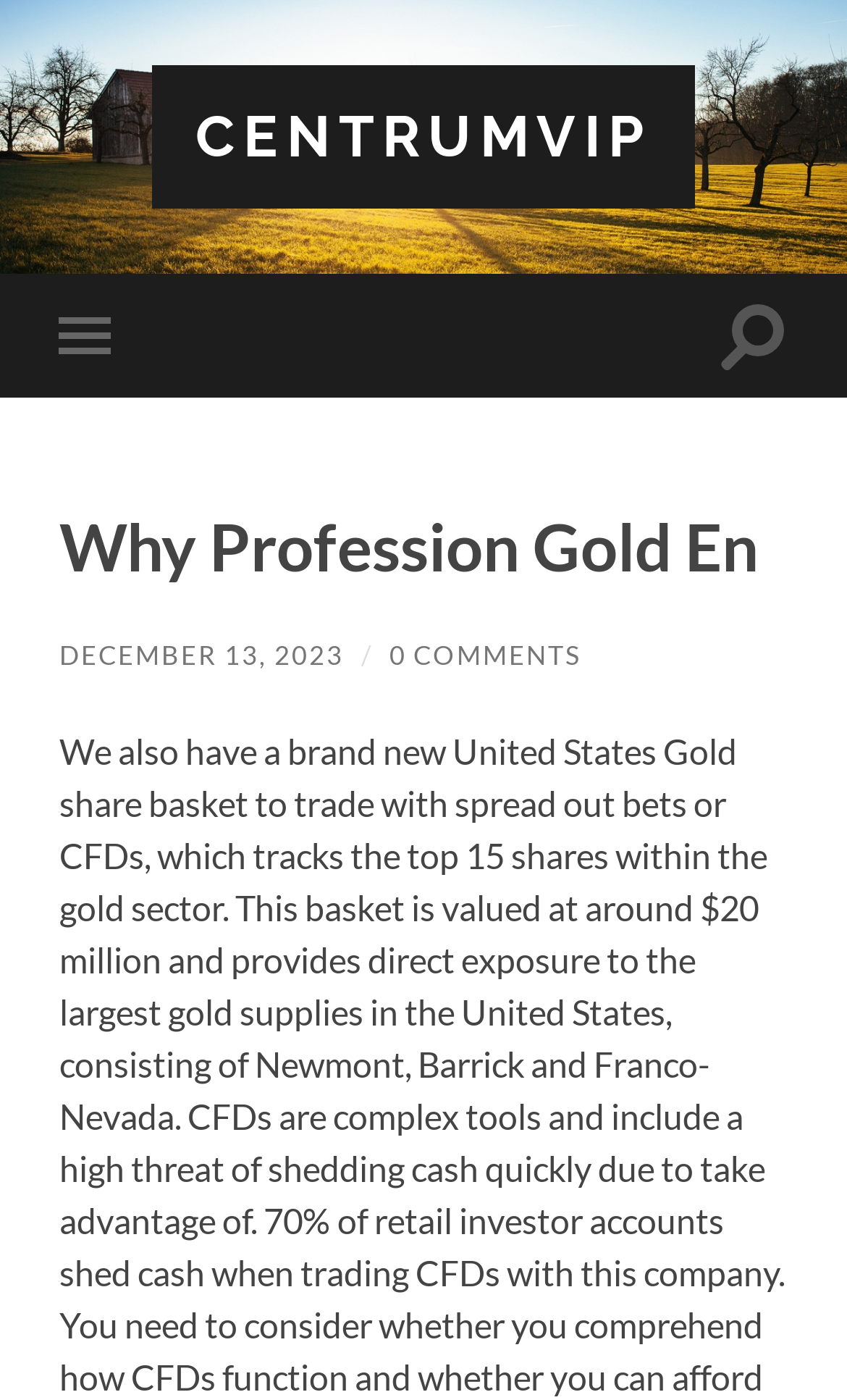Using the provided element description: "December 13, 2023", determine the bounding box coordinates of the corresponding UI element in the screenshot.

[0.07, 0.457, 0.406, 0.48]